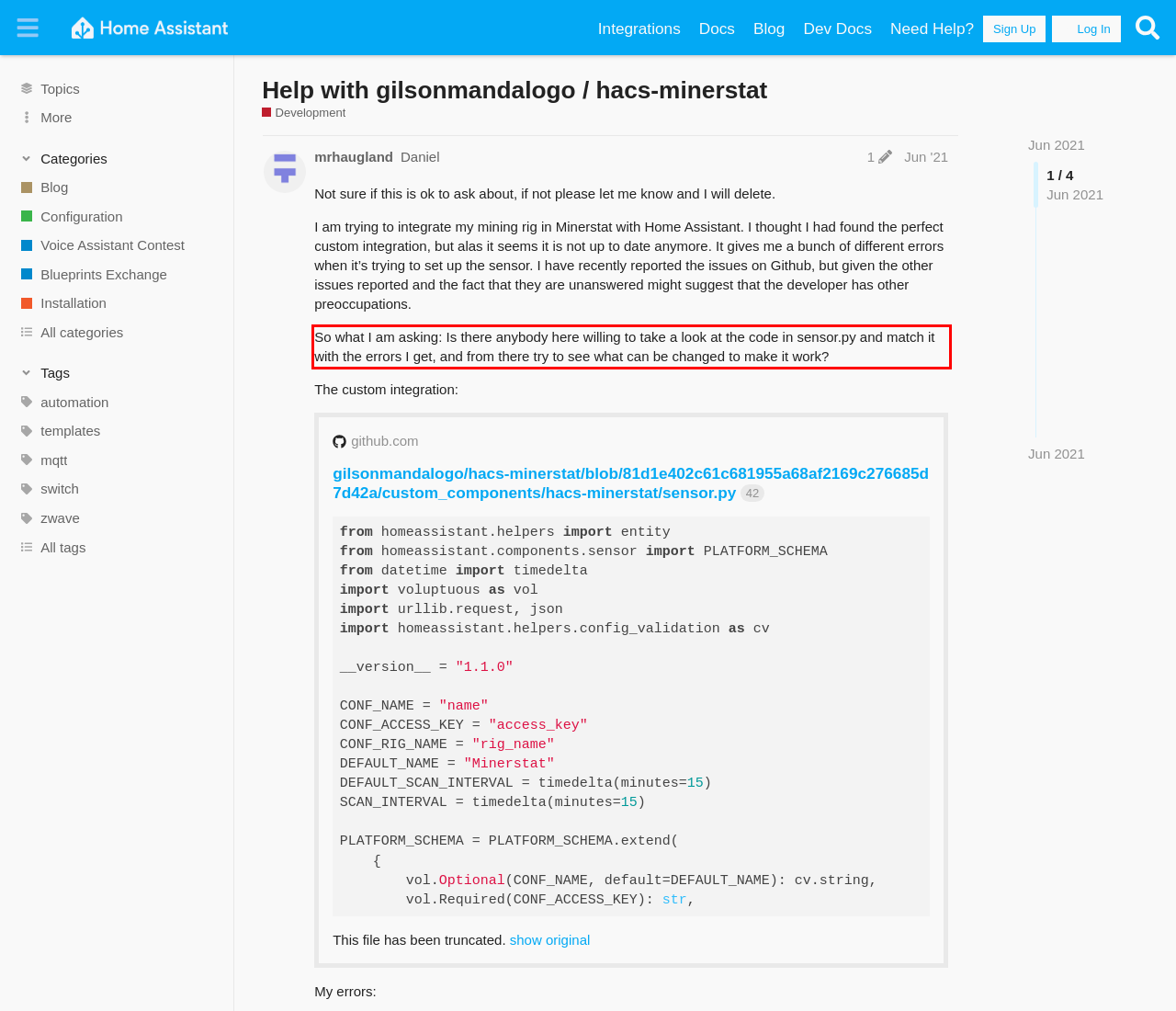You are looking at a screenshot of a webpage with a red rectangle bounding box. Use OCR to identify and extract the text content found inside this red bounding box.

So what I am asking: Is there anybody here willing to take a look at the code in sensor.py and match it with the errors I get, and from there try to see what can be changed to make it work?